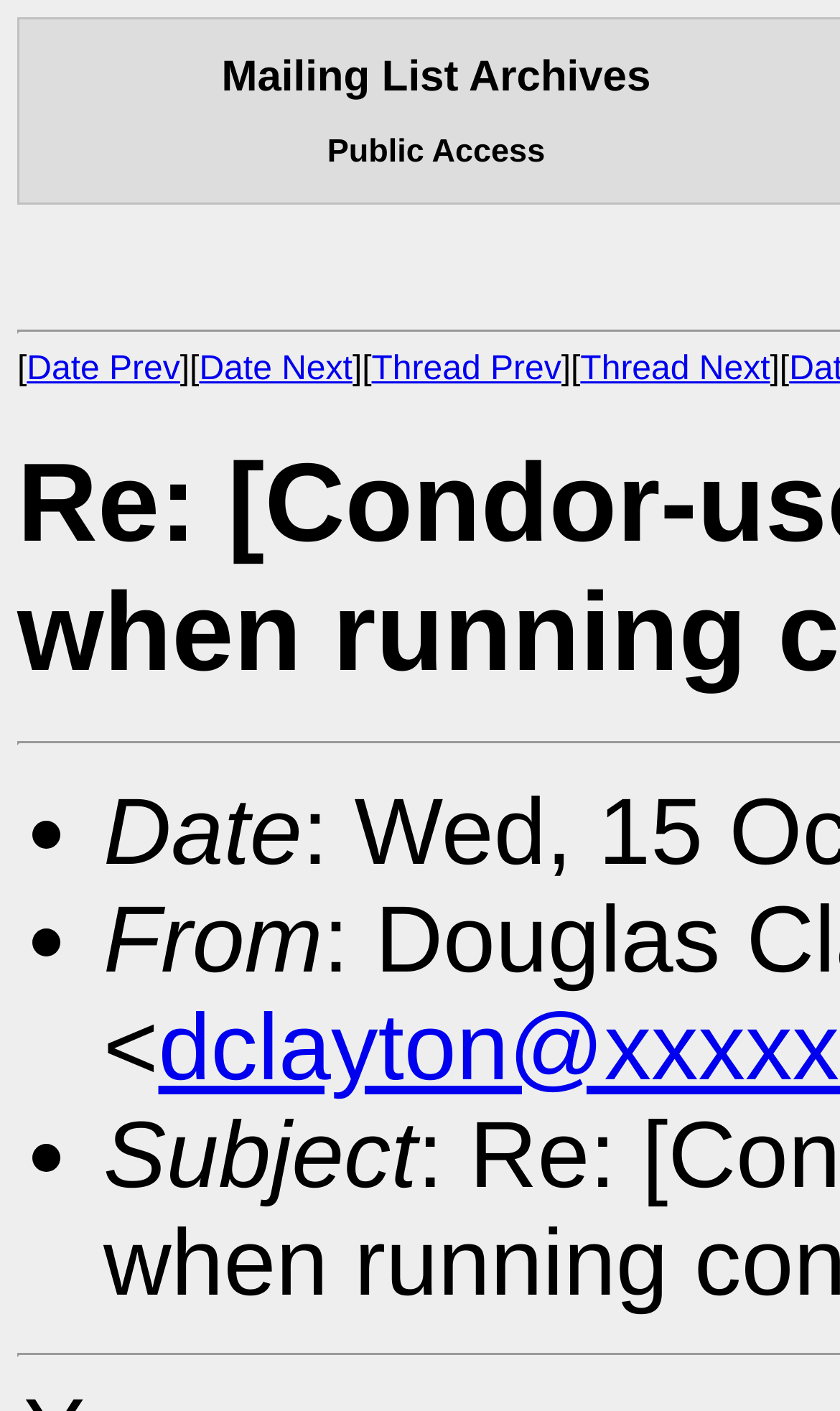Give an in-depth explanation of the webpage layout and content.

The webpage appears to be a discussion thread or email conversation related to Condor-users and memory issues when running Condor jobs. 

At the top, there are five links: "Date Prev", "Date Next", "Thread Prev", and "Thread Next", which are likely navigation links for the conversation thread. These links are positioned horizontally, with "Date Prev" on the left and "Thread Next" on the right.

Below the navigation links, there are three bullet points, each containing a label: "Date", "From", and "Subject". These labels are positioned vertically, with "Date" at the top and "Subject" at the bottom. Each label is preceded by a bullet point marker.